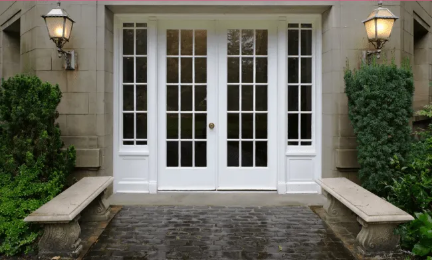Capture every detail in the image and describe it fully.

The image features an elegant entrance adorned with double French doors that have multiple vertical panes, allowing natural light to filter through while maintaining a classic look. The doors are flanked by decorative outdoor lanterns, adding a warm ambiance to the setting. On either side, lush greenery and neatly trimmed shrubs enhance the inviting atmosphere, complemented by a cobblestone pathway leading up to the entrance. The overall aesthetic reflects a blend of sophistication and charm, ideal for a home that values craftsmanship and style in its architectural details. This entrance exemplifies the high-quality standards associated with window and door replacements, as highlighted by Burano Doors, a trusted name for homeowners in Vaughan.